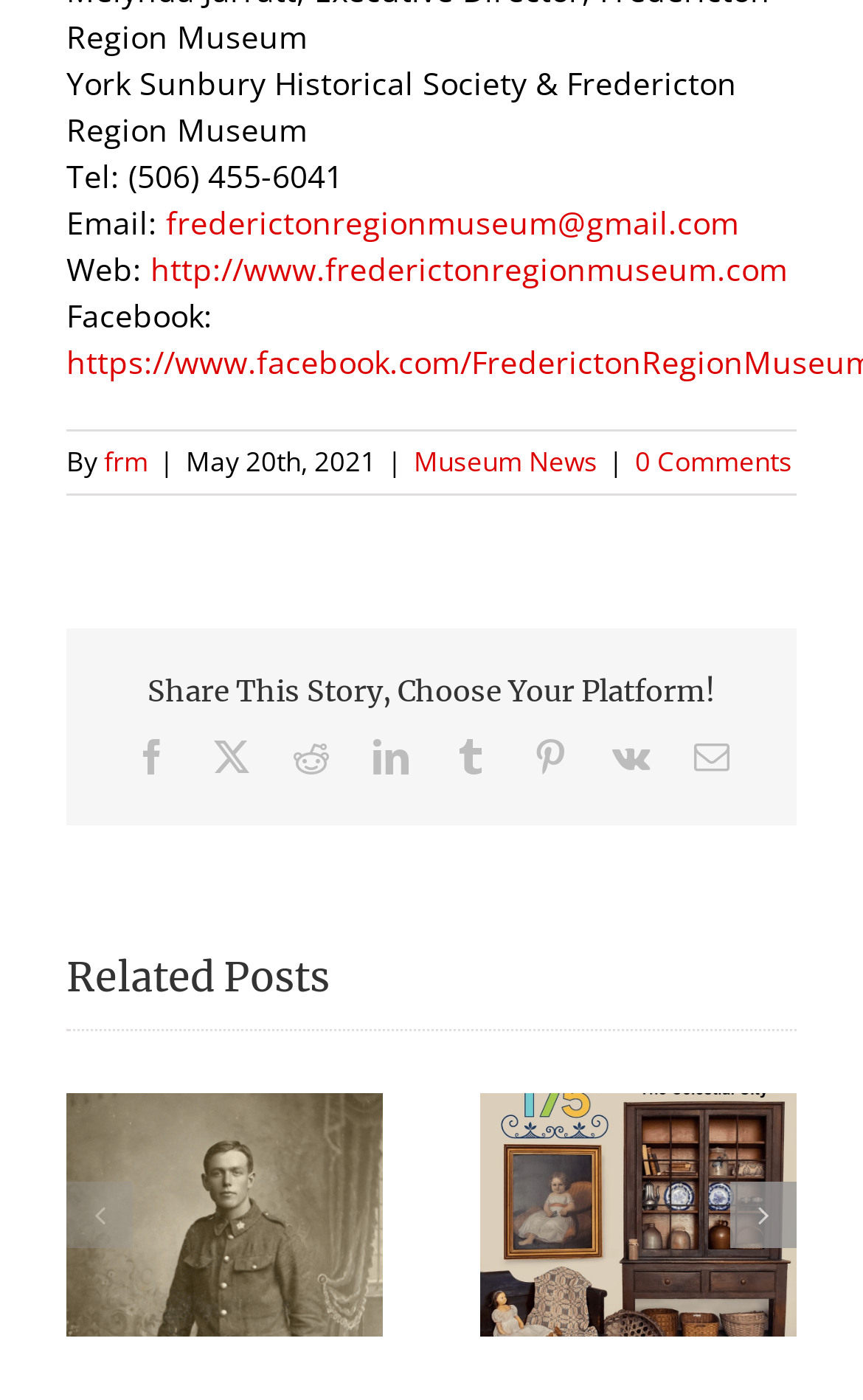Respond with a single word or phrase:
Are there any navigation buttons for the related posts?

Yes